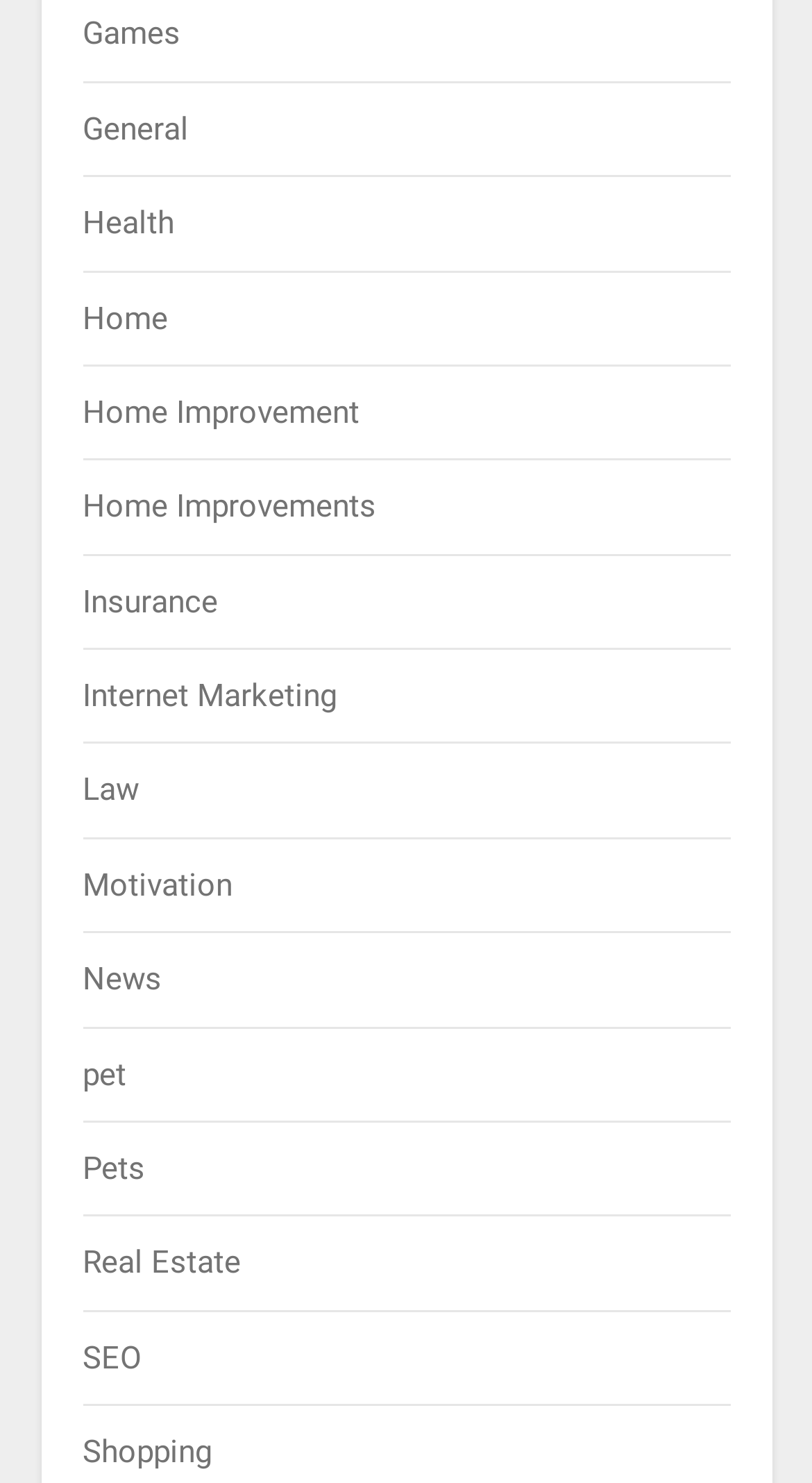Please indicate the bounding box coordinates for the clickable area to complete the following task: "Explore Insurance options". The coordinates should be specified as four float numbers between 0 and 1, i.e., [left, top, right, bottom].

[0.101, 0.393, 0.268, 0.418]